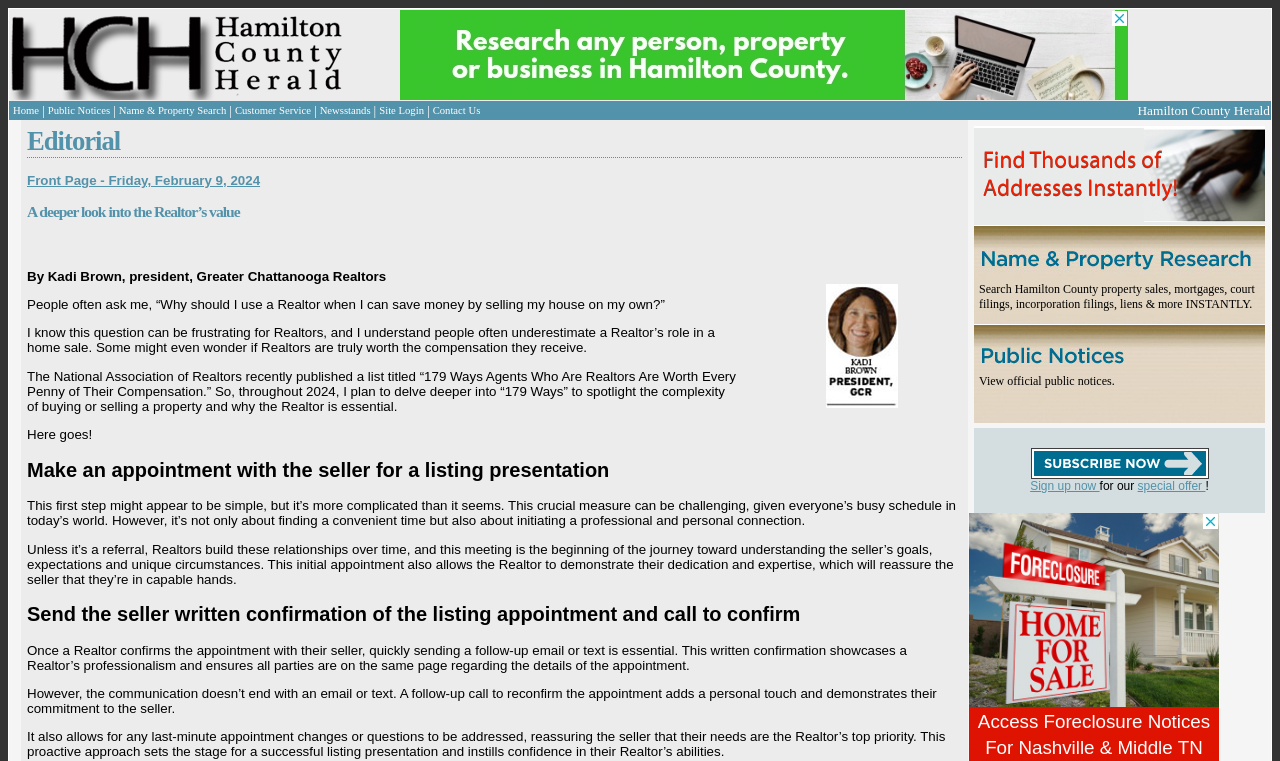Please provide a detailed answer to the question below based on the screenshot: 
What is the purpose of sending written confirmation of the listing appointment?

The purpose of sending written confirmation of the listing appointment can be inferred from the text in the editorial section. The text states that sending a follow-up email or text 'showcases a Realtor’s professionalism and ensures all parties are on the same page regarding the details of the appointment'.